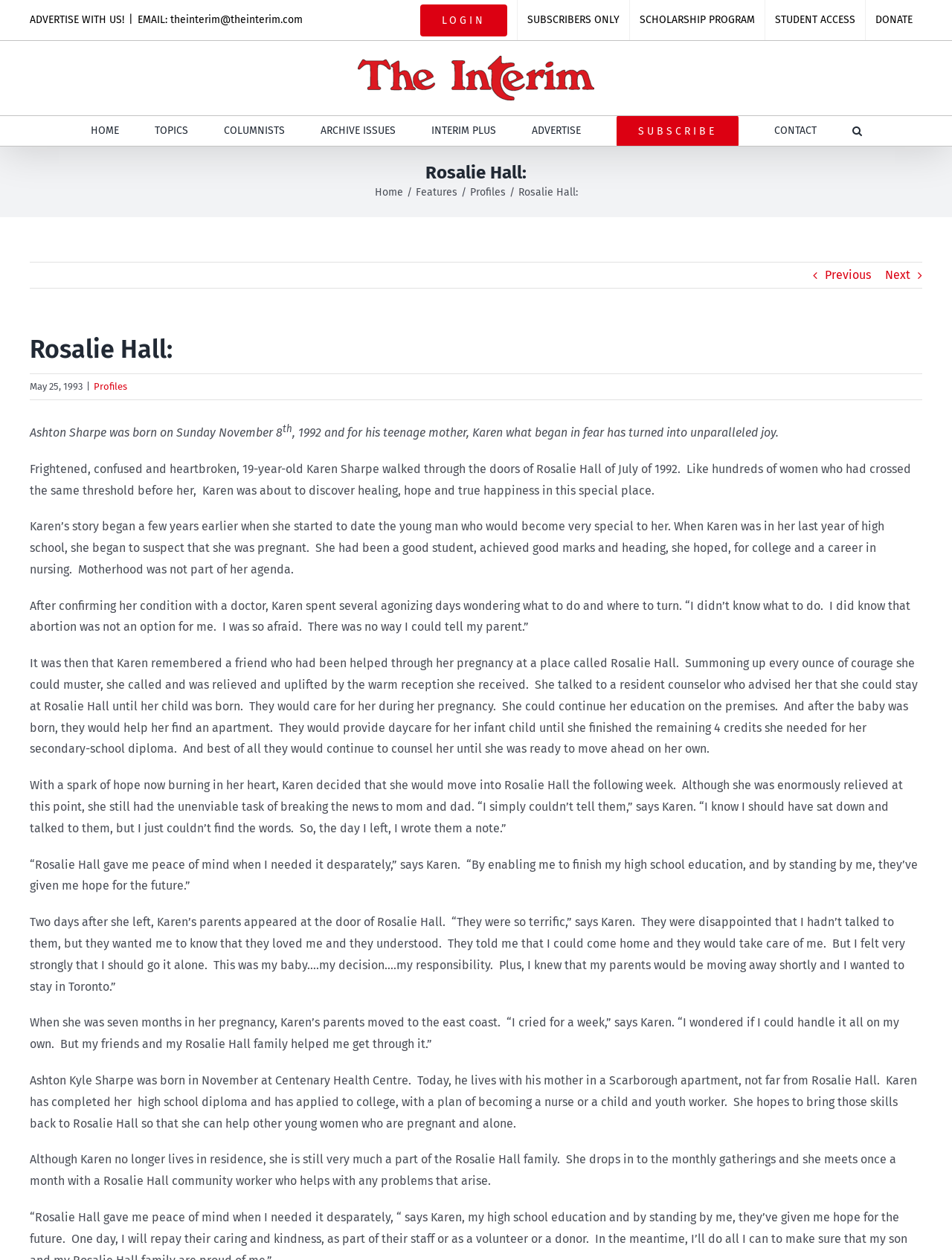Extract the bounding box coordinates for the HTML element that matches this description: "June 10, 2024". The coordinates should be four float numbers between 0 and 1, i.e., [left, top, right, bottom].

None